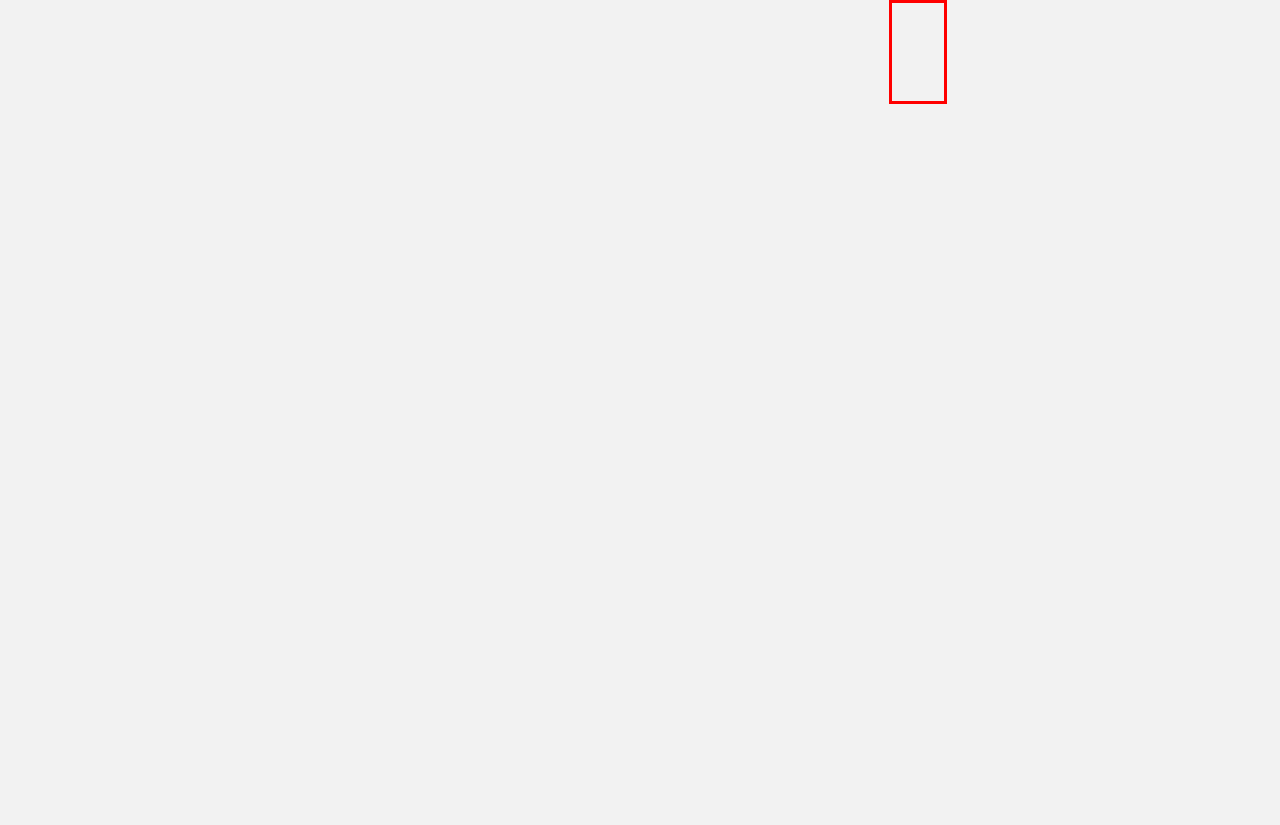After examining the screenshot of a webpage with a red bounding box, choose the most accurate webpage description that corresponds to the new page after clicking the element inside the red box. Here are the candidates:
A. Tales fae the East - A podcast project based in Glasgow's East end
B. Privacy Policy - Tales fae the East
C. Theatre Photographer | Tim Morozzo Photography 2024
D. Housing with Irene McInnes and Seán Damer -16 - Tales fae the East
E. Episodes - Tales fae the East
F. About Us - Tales fae the East
G. Lewa Thomas - 18 - Tales fae the East
H. Contact Us - Tales fae the East

F